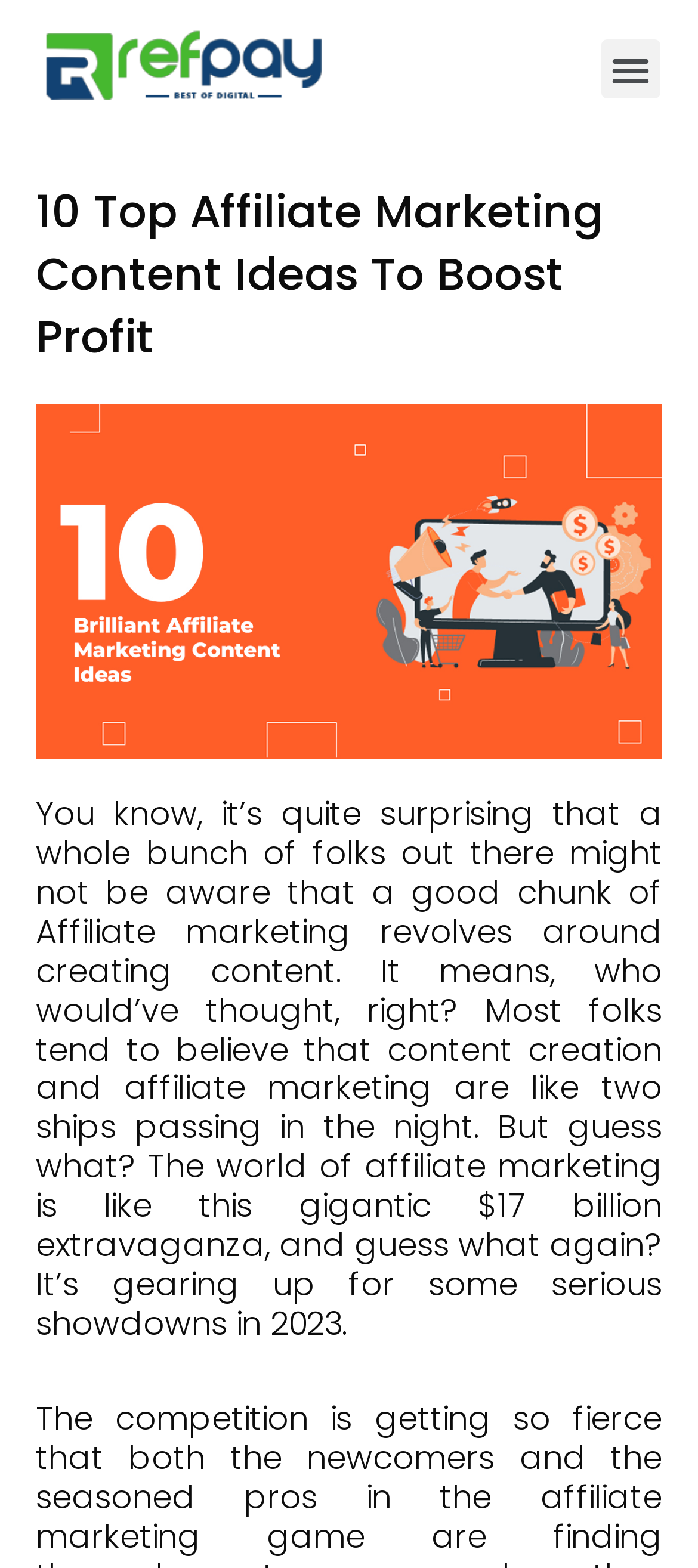Return the bounding box coordinates of the UI element that corresponds to this description: "Terms & Conditions". The coordinates must be given as four float numbers in the range of 0 and 1, [left, top, right, bottom].

None